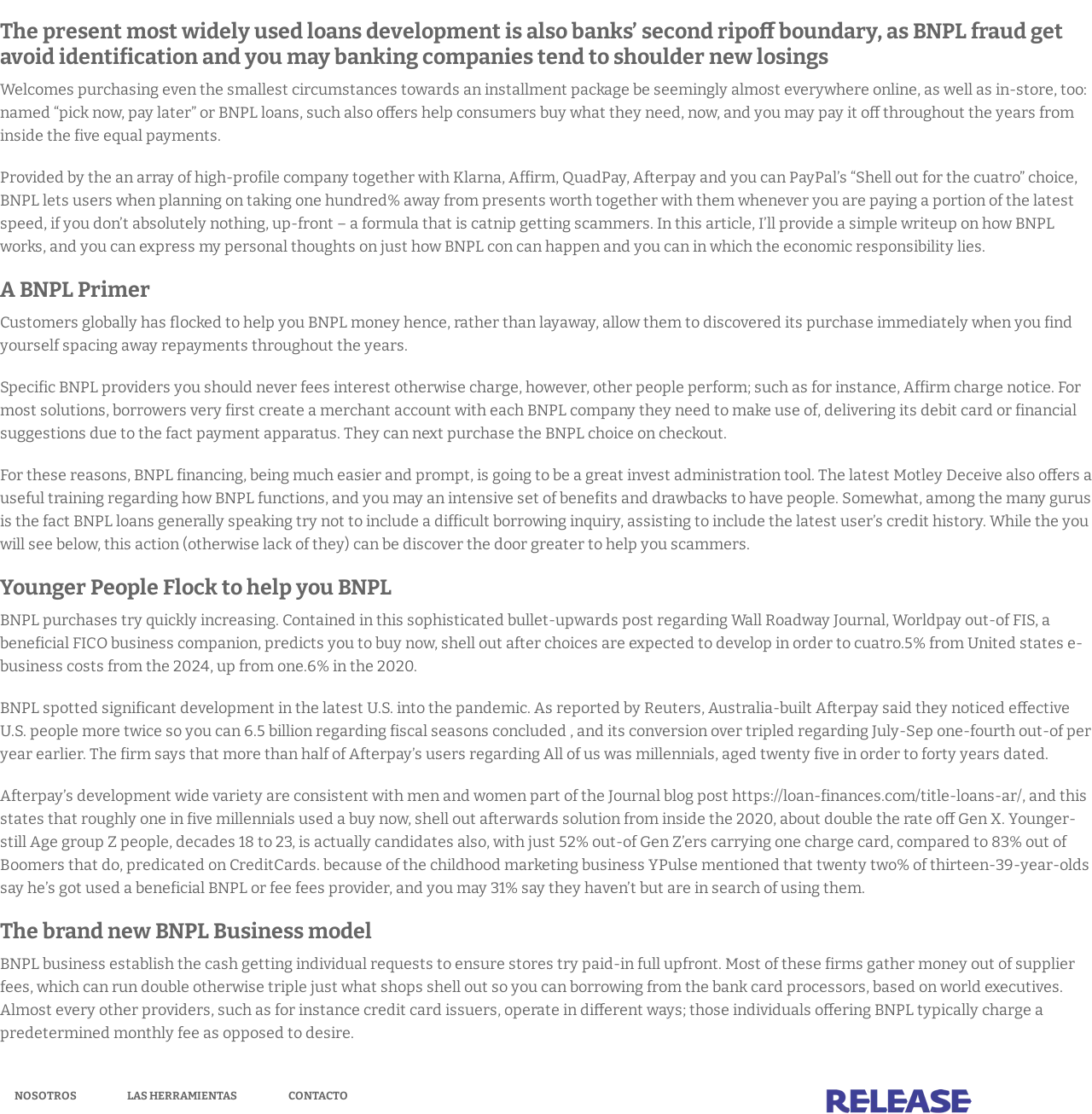Bounding box coordinates are specified in the format (top-left x, top-left y, bottom-right x, bottom-right y). All values are floating point numbers bounded between 0 and 1. Please provide the bounding box coordinate of the region this sentence describes: name="submit" value="Post Comment"

None